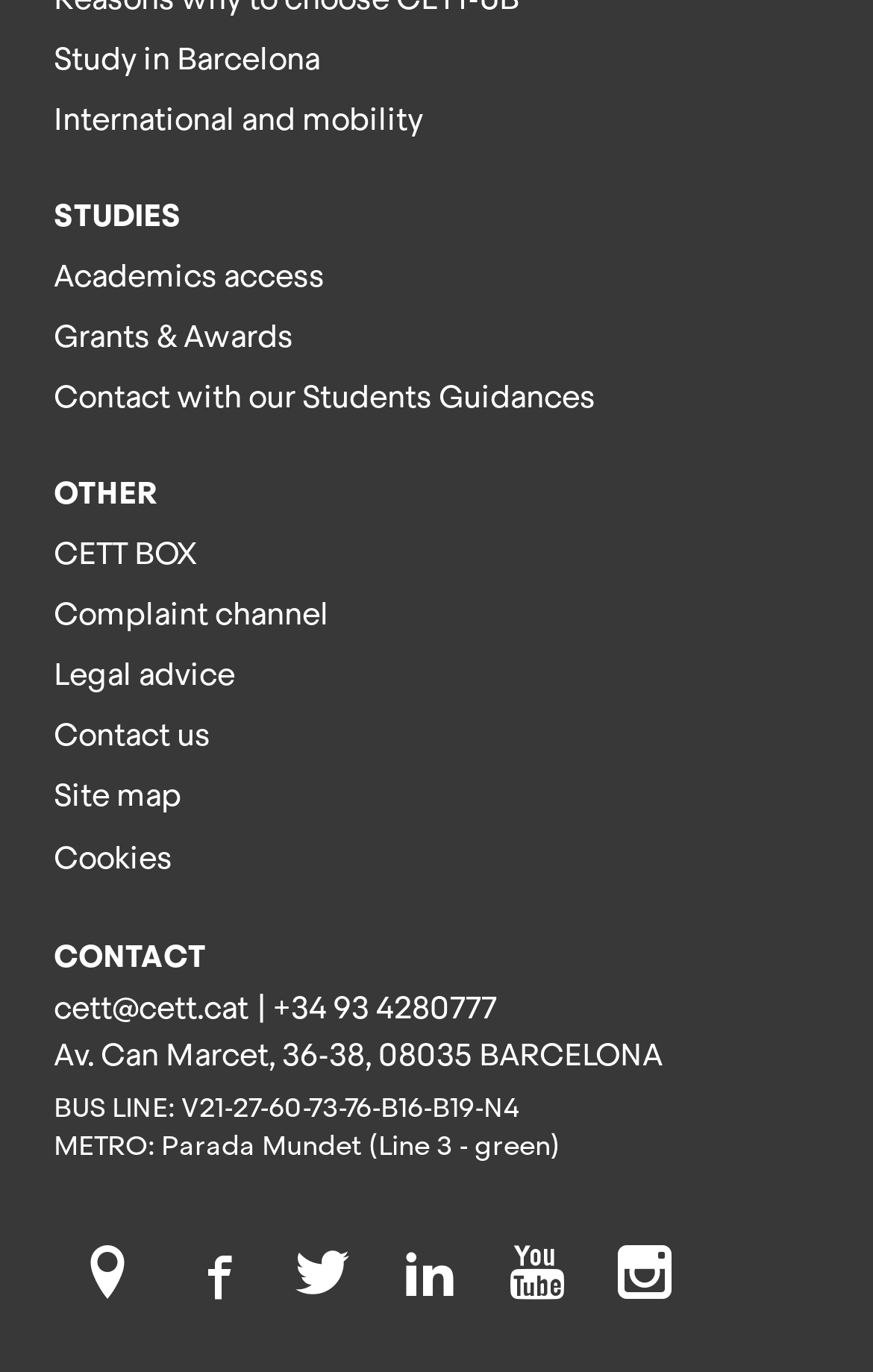Determine the bounding box for the HTML element described here: "title="Find us"". The coordinates should be given as [left, top, right, bottom] with each number being a float between 0 and 1.

[0.062, 0.885, 0.185, 0.975]